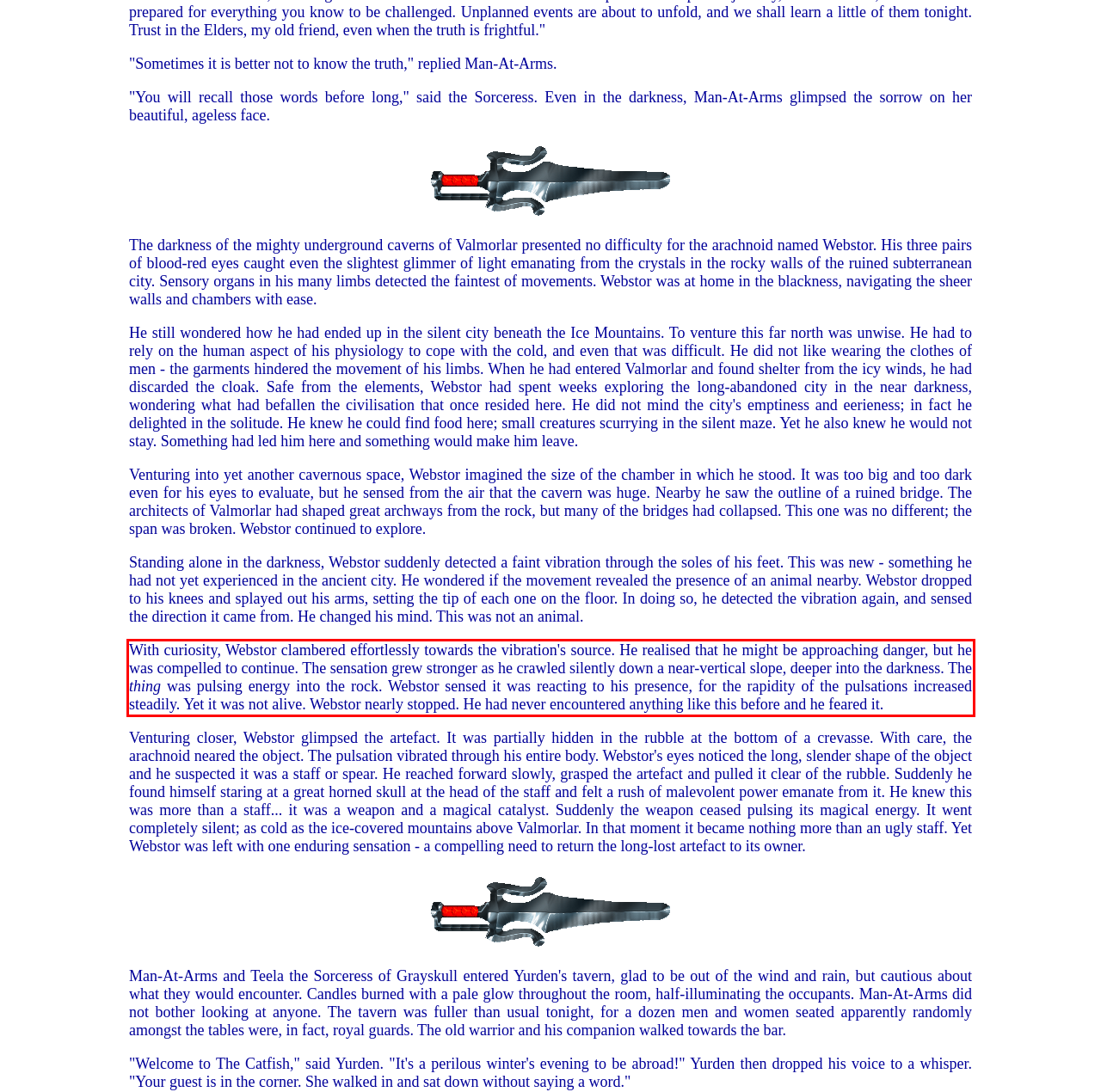The screenshot you have been given contains a UI element surrounded by a red rectangle. Use OCR to read and extract the text inside this red rectangle.

With curiosity, Webstor clambered effortlessly towards the vibration's source. He realised that he might be approaching danger, but he was compelled to continue. The sensation grew stronger as he crawled silently down a near-vertical slope, deeper into the darkness. The thing was pulsing energy into the rock. Webstor sensed it was reacting to his presence, for the rapidity of the pulsations increased steadily. Yet it was not alive. Webstor nearly stopped. He had never encountered anything like this before and he feared it.